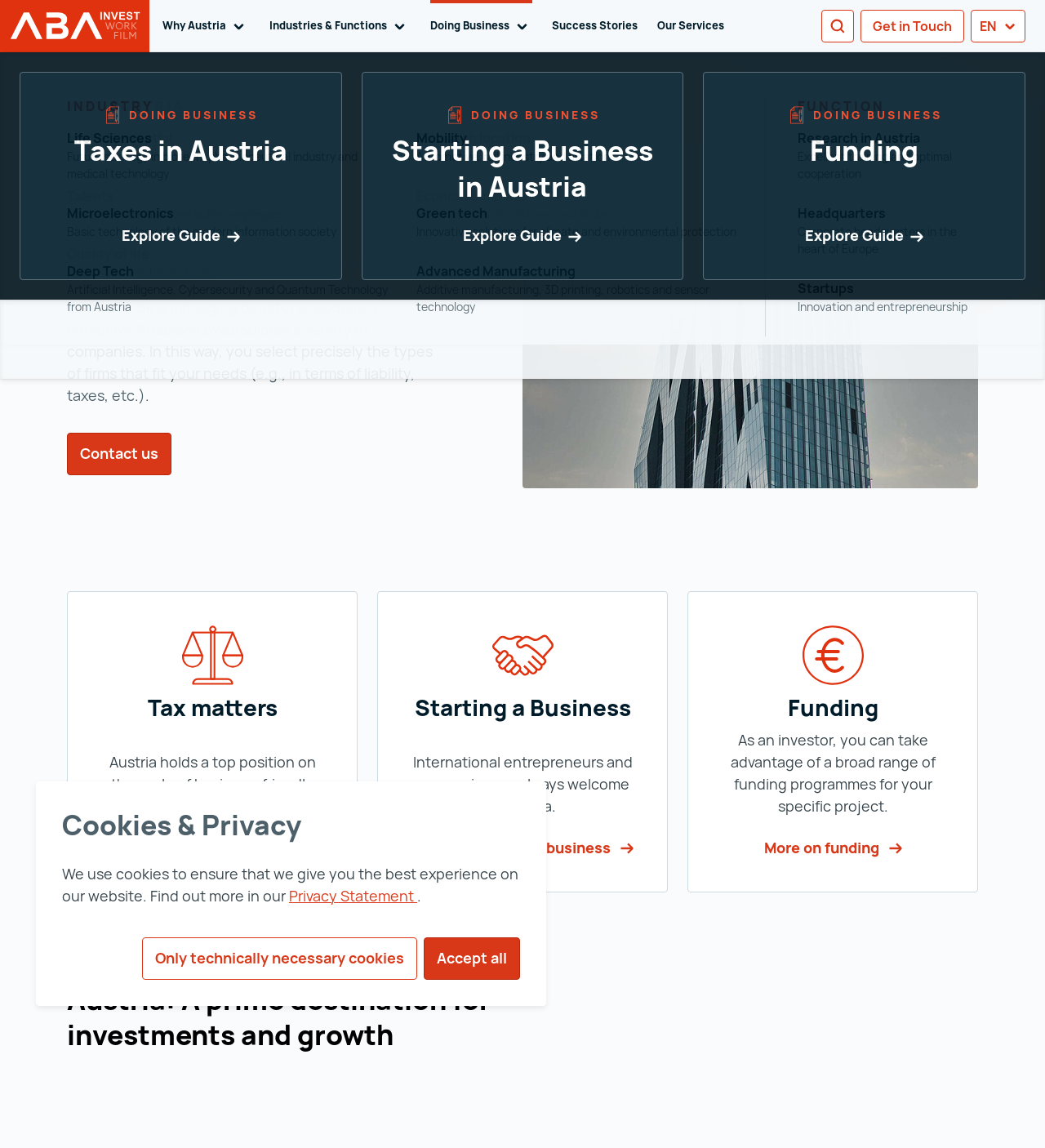Specify the bounding box coordinates of the area that needs to be clicked to achieve the following instruction: "Search for something".

[0.786, 0.009, 0.817, 0.037]